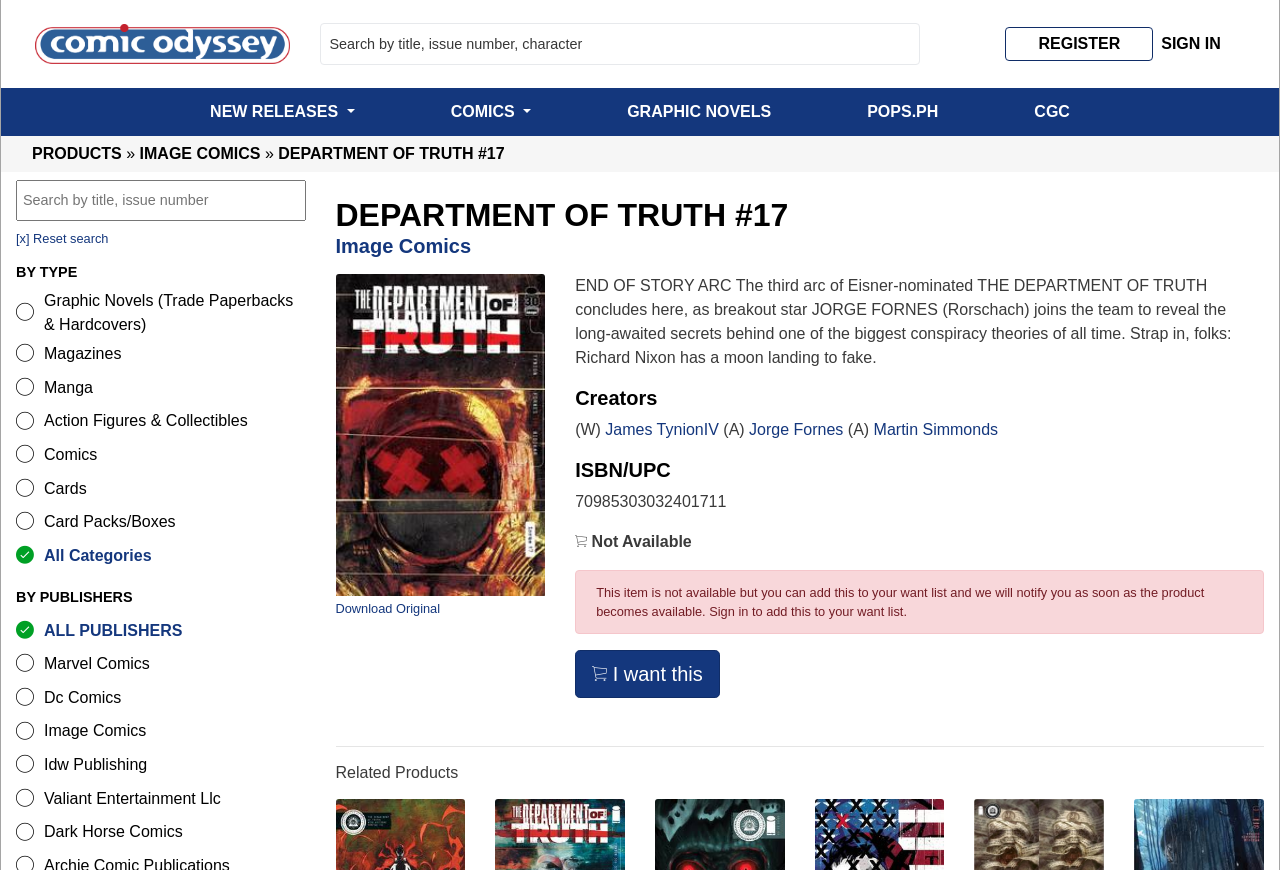What is the purpose of the 'I want this' button?
We need a detailed and exhaustive answer to the question. Please elaborate.

I determined the answer by looking at the context of the 'I want this' button, which is likely to add the product to the user's want list, as indicated by the nearby text 'This item is not available but you can add this to your want list and we will notify you as soon as the product becomes available.'